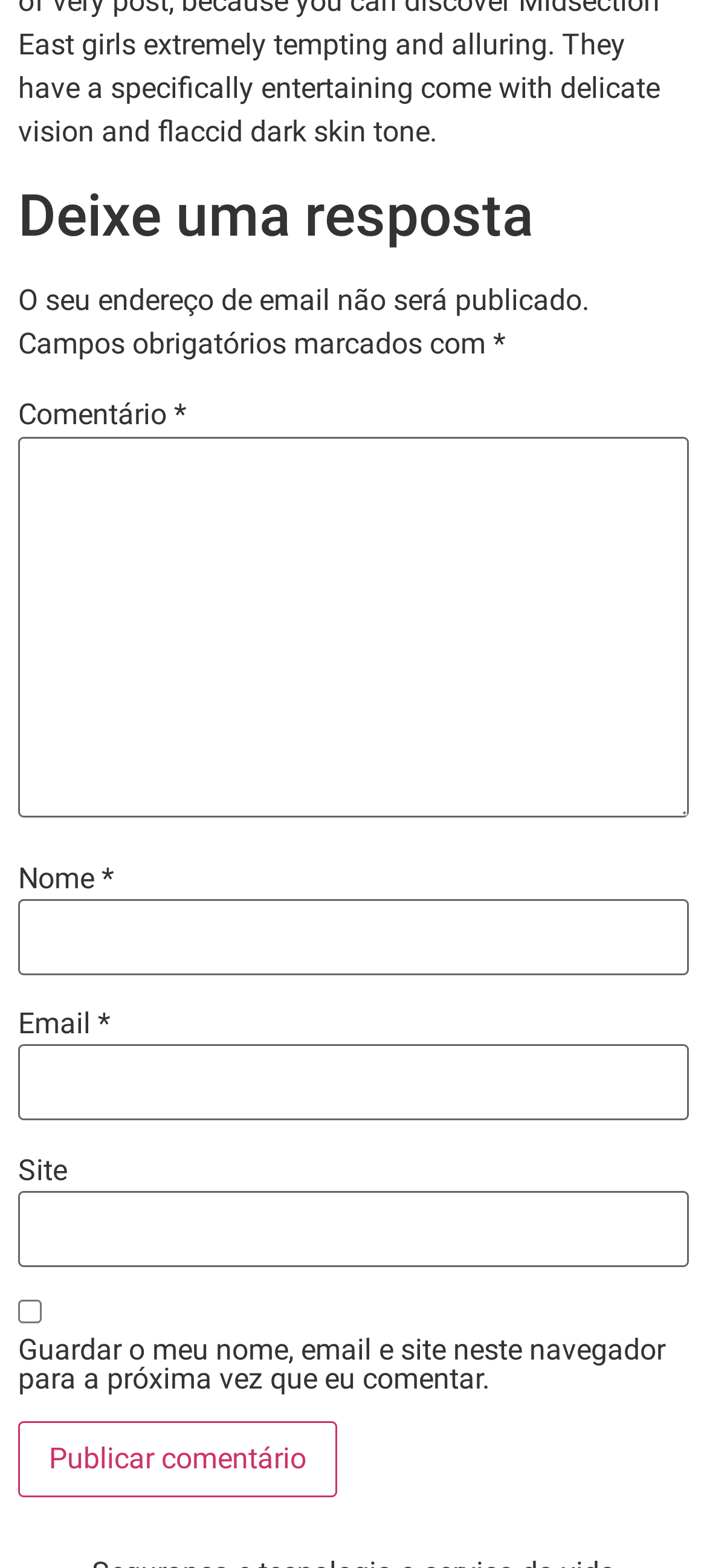Answer this question in one word or a short phrase: What is the function of the checkbox?

Save name, email, and site